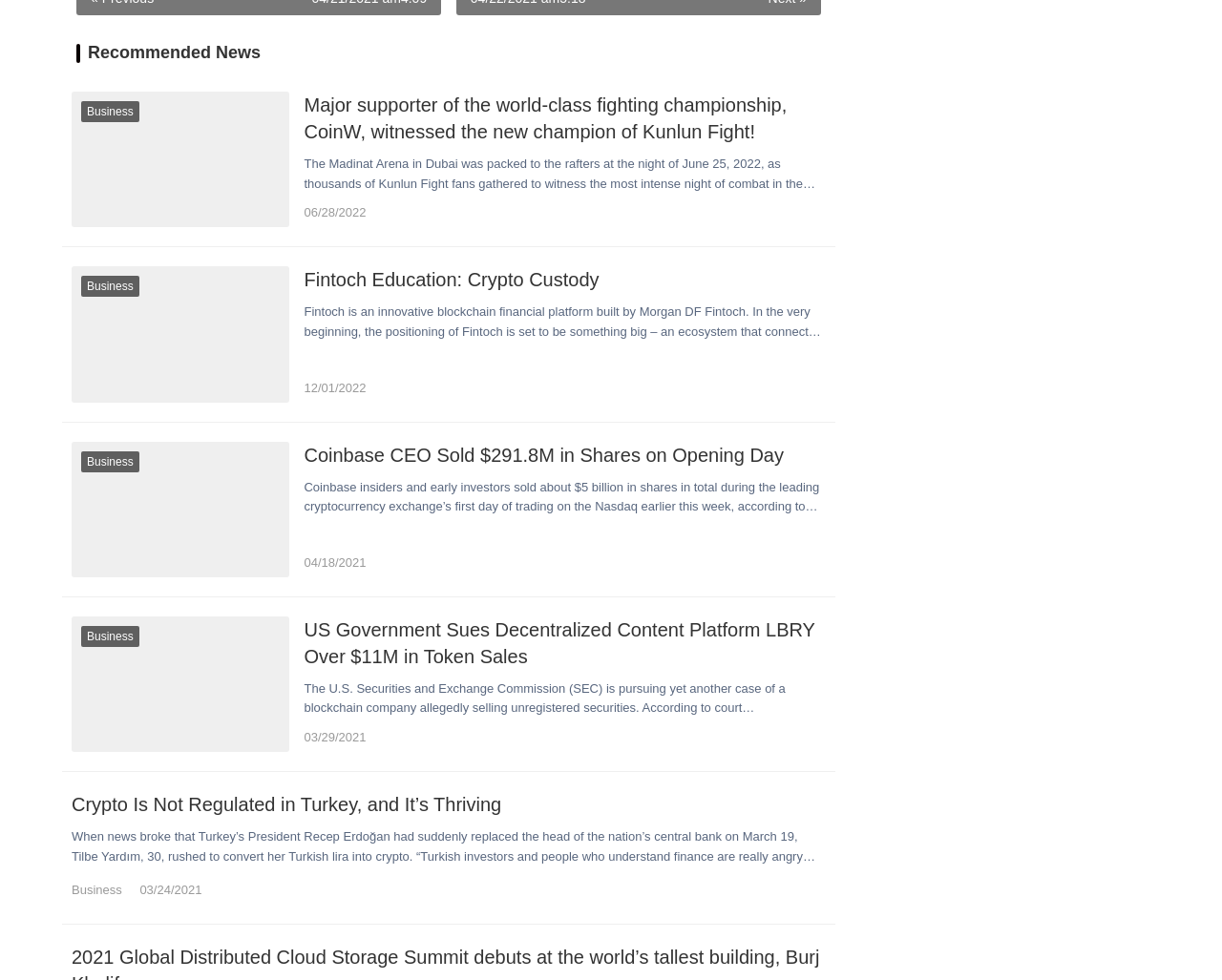Please provide a comprehensive answer to the question below using the information from the image: What is the date of the second news article?

I found the answer by examining the second news article on the webpage, which has a static text '06/28/2022' that indicates the date of the article.